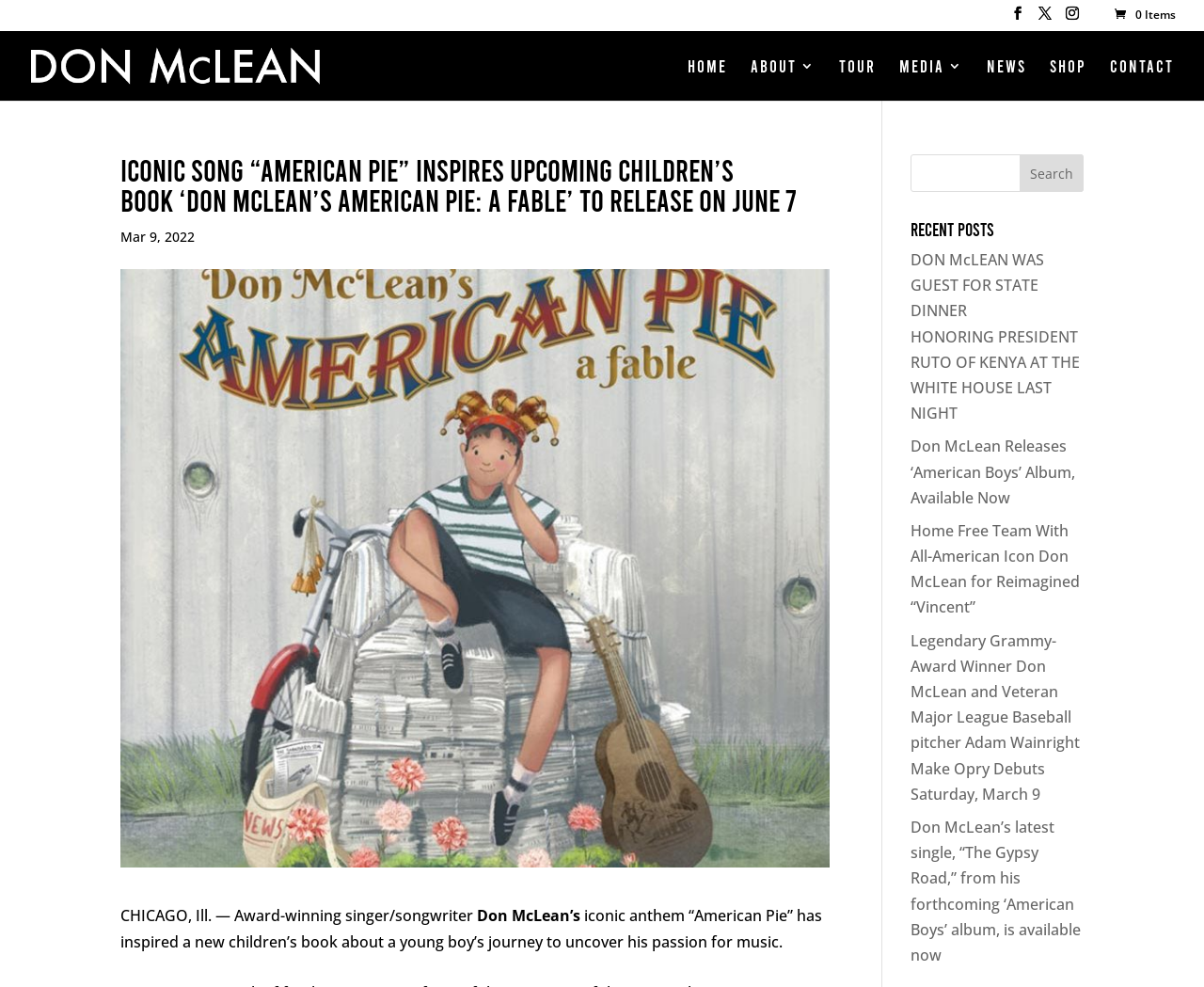Write an elaborate caption that captures the essence of the webpage.

This webpage is about Don McLean, an award-winning singer-songwriter. At the top, there is a navigation menu with links to HOME, ABOUT 3, TOUR, MEDIA 3, NEWS, SHOP, and CONTACT. Below the navigation menu, there is a large heading that reads "Iconic Song “American Pie” Inspires Upcoming Children’s Book ‘Don McLean’s American Pie: A Fable’ To Release on June 7". 

To the left of the heading, there is an image of Don McLean. Below the heading, there is a date "Mar 9, 2022" and a paragraph of text that describes how Don McLean's iconic anthem "American Pie" has inspired a new children's book. The paragraph also includes a link to "Don McLean’s".

On the right side of the page, there is a search bar with a search button. Below the search bar, there is a heading that reads "Recent Posts". Under this heading, there are four links to recent news articles about Don McLean, including his album releases, performances, and collaborations with other artists.